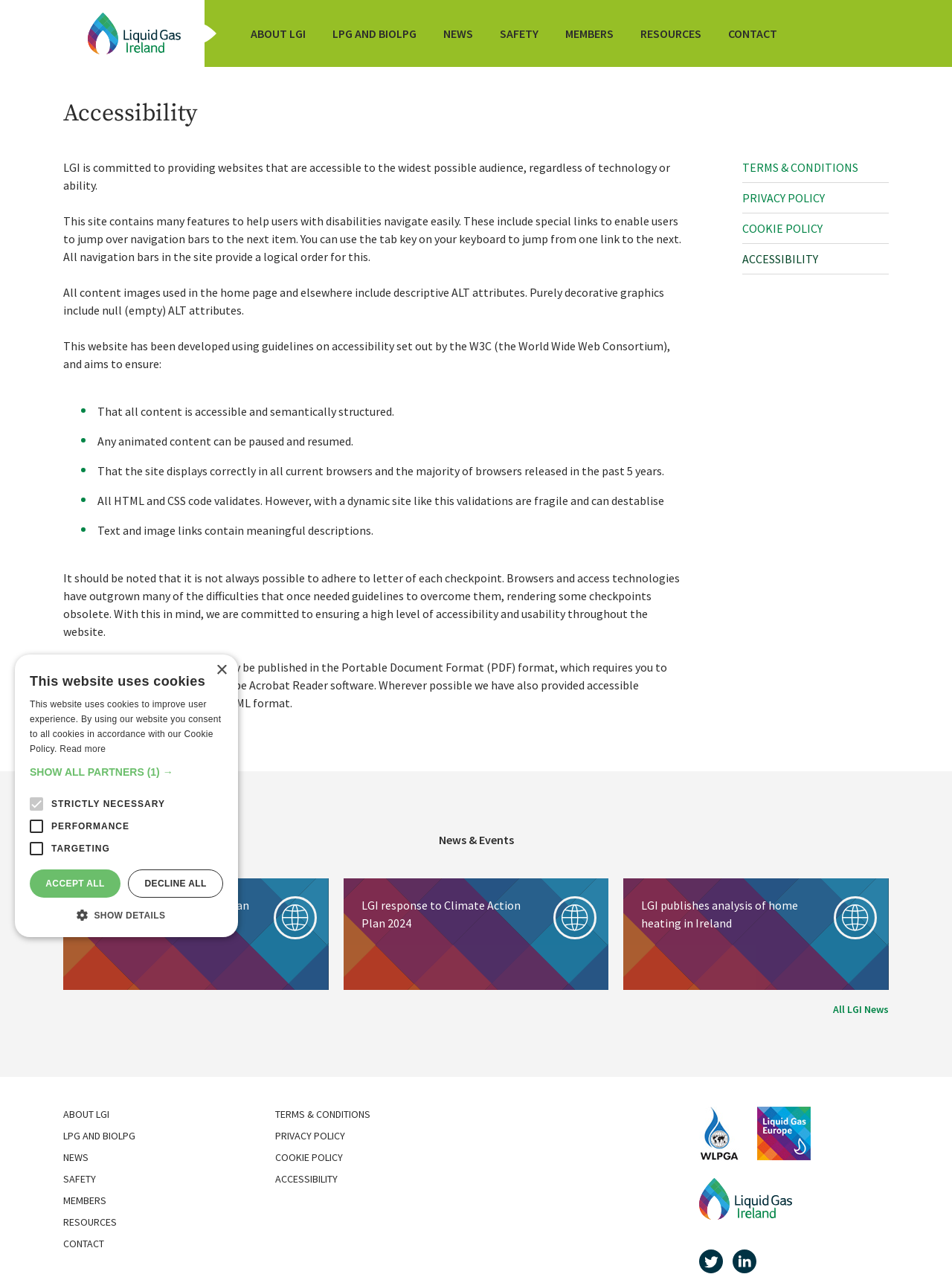Show me the bounding box coordinates of the clickable region to achieve the task as per the instruction: "Click the ABOUT LGI link".

[0.259, 0.019, 0.326, 0.033]